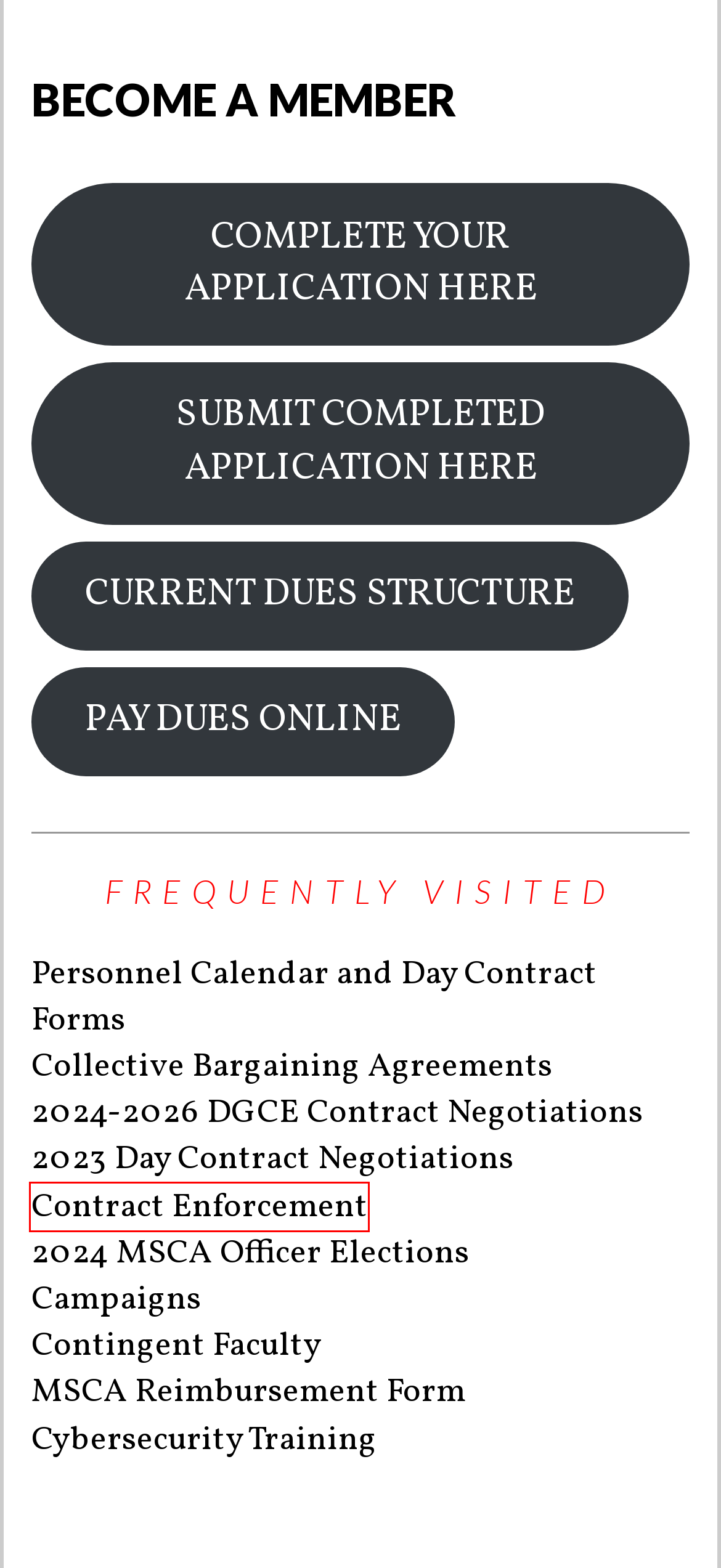Analyze the given webpage screenshot and identify the UI element within the red bounding box. Select the webpage description that best matches what you expect the new webpage to look like after clicking the element. Here are the candidates:
A. 2024-2026 DGCE Contract Negotiations – MSCA
B. 2024 MSCA Officer Elections – MSCA
C. Collective Bargaining Agreements – MSCA
D. Cybersecurity Training – MSCA
E. Campaigns – MSCA
F. 2023 Day Contract Negotiations – MSCA
G. Personnel Calendar and Day Contract Forms – MSCA
H. Contract Enforcement – MSCA

H